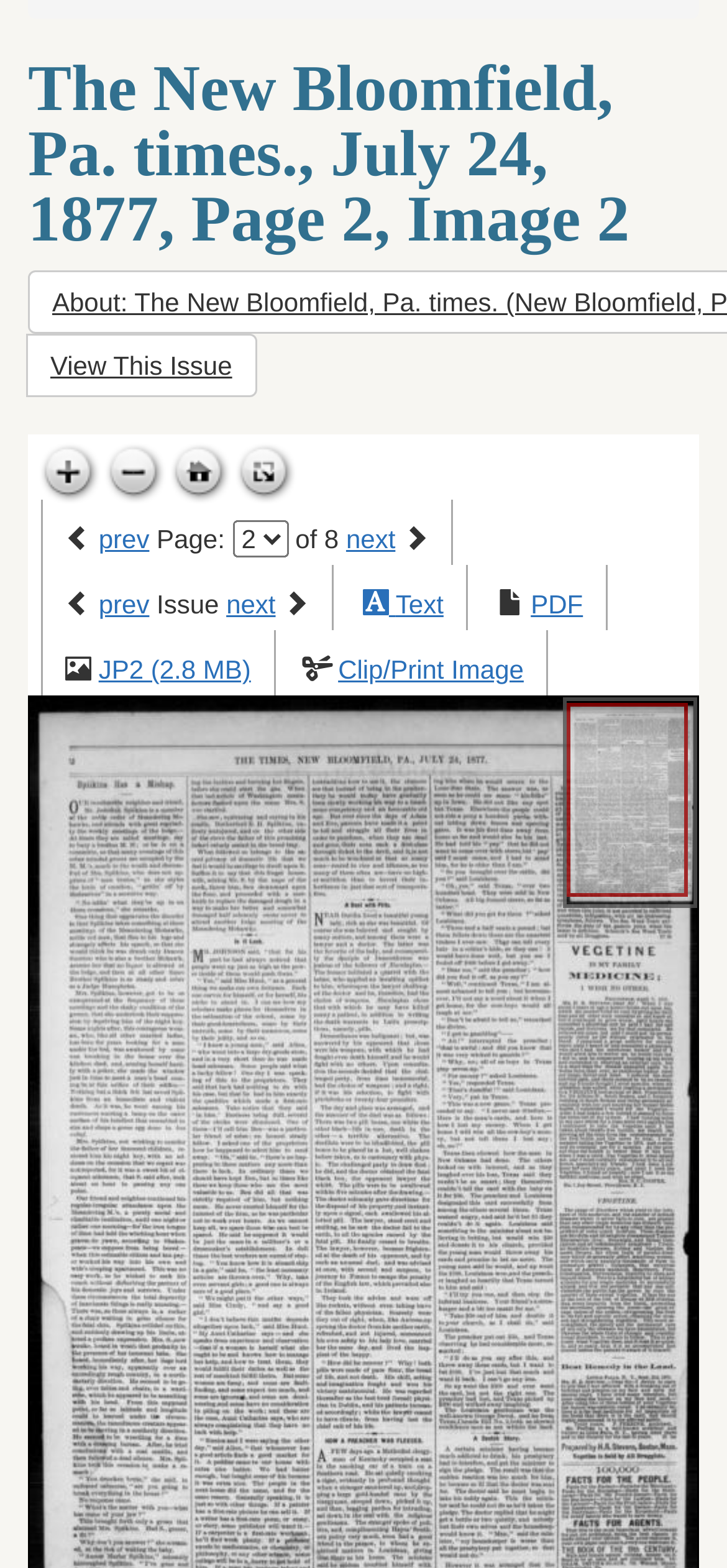Locate the bounding box for the described UI element: "Text". Ensure the coordinates are four float numbers between 0 and 1, formatted as [left, top, right, bottom].

[0.544, 0.376, 0.61, 0.395]